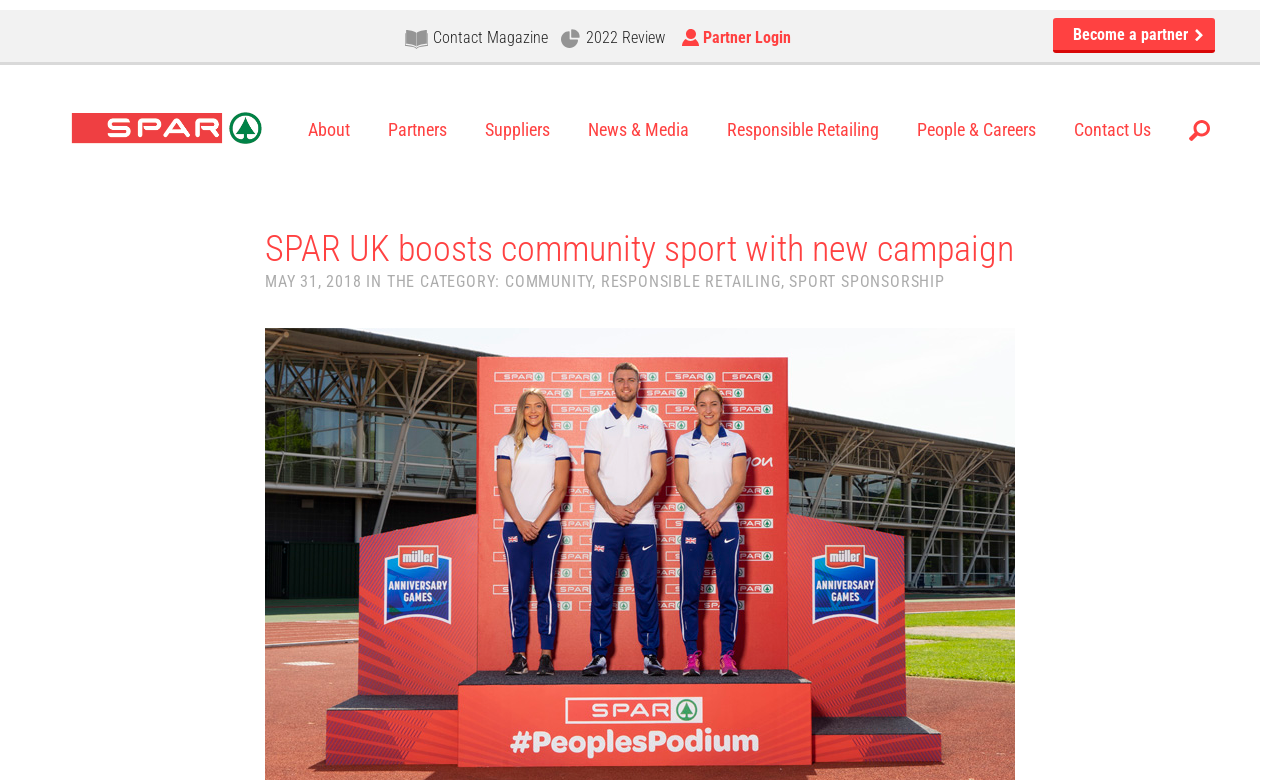What is the category of the news article?
Answer the question with a single word or phrase, referring to the image.

COMMUNITY, RESPONSIBLE RETAILING, SPORT SPONSORSHIP